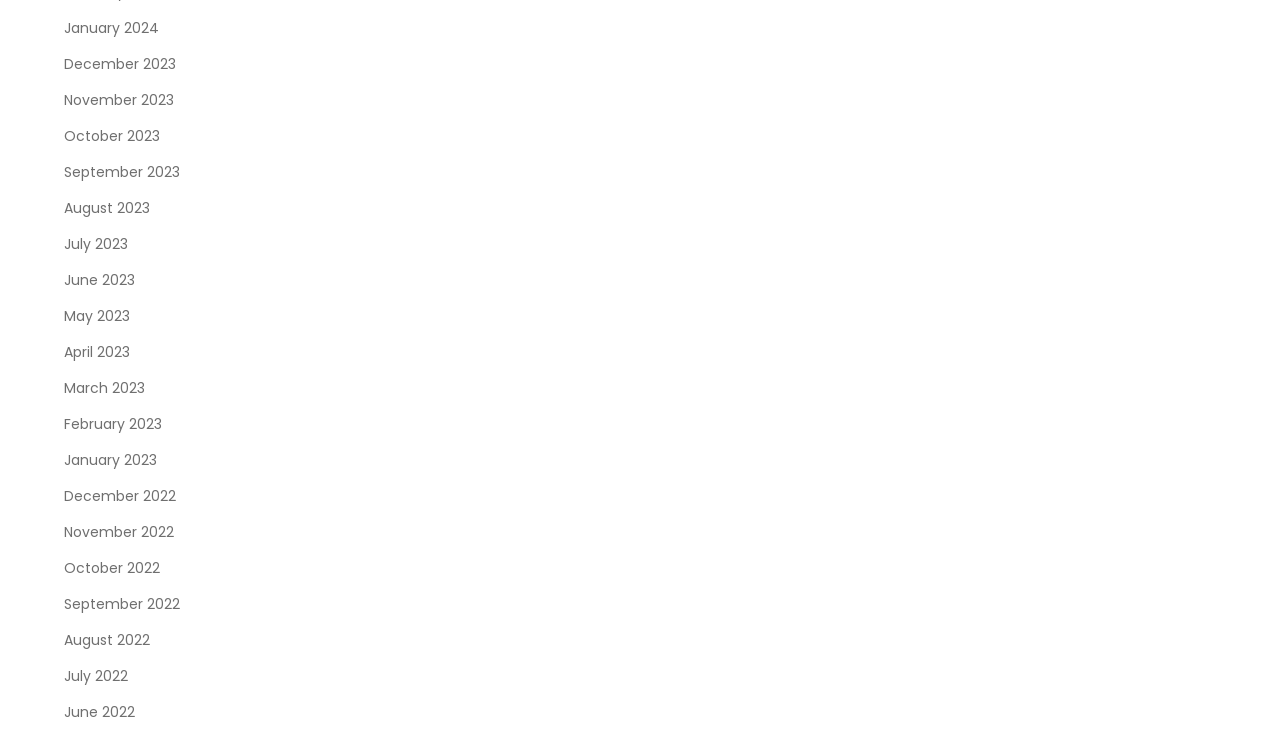Respond to the question below with a single word or phrase:
How many months are available in 2023?

12